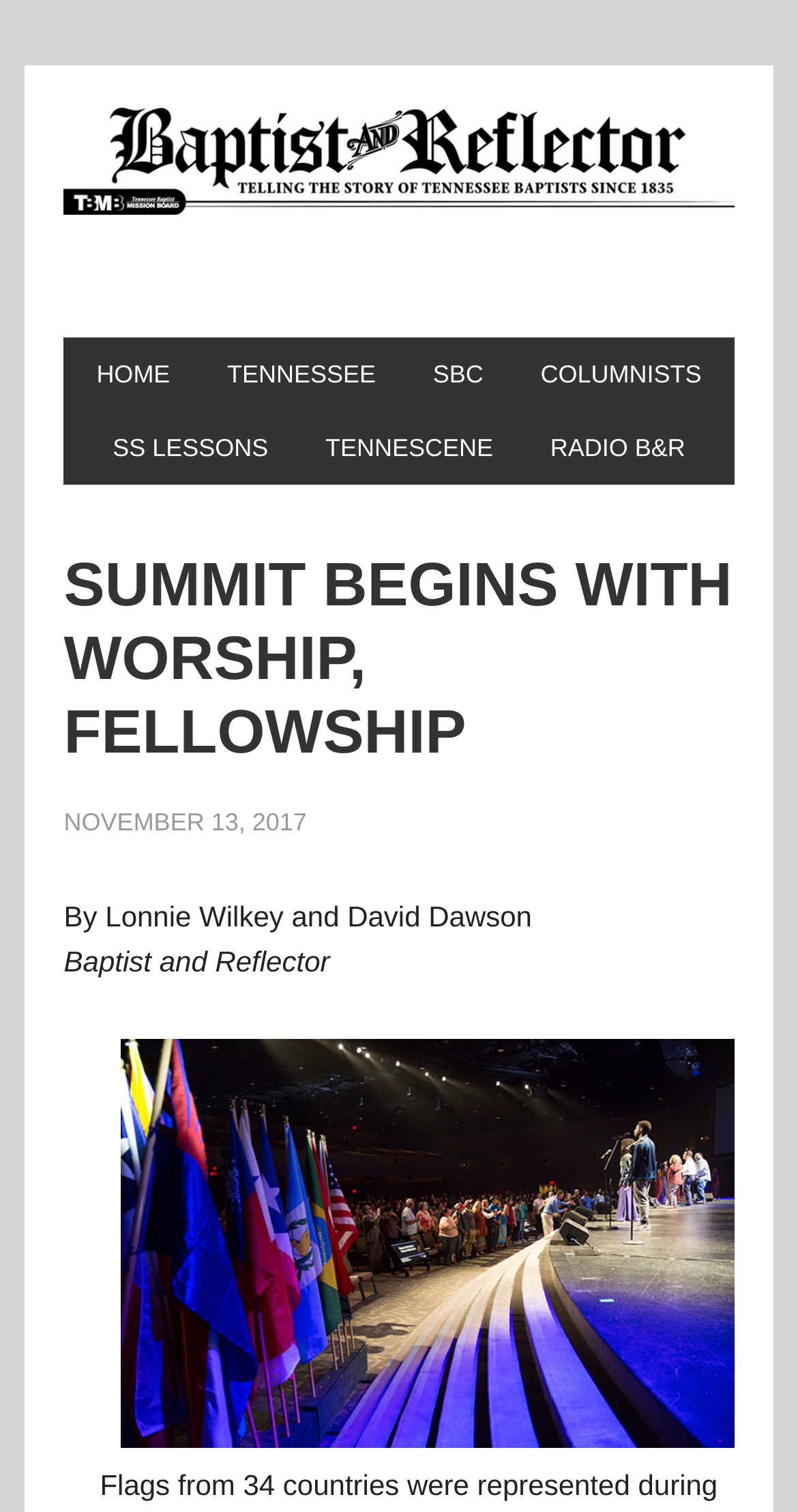Using the elements shown in the image, answer the question comprehensively: What is the date of the article?

I found the date of the article in the time element, which is 'NOVEMBER 13, 2017'.